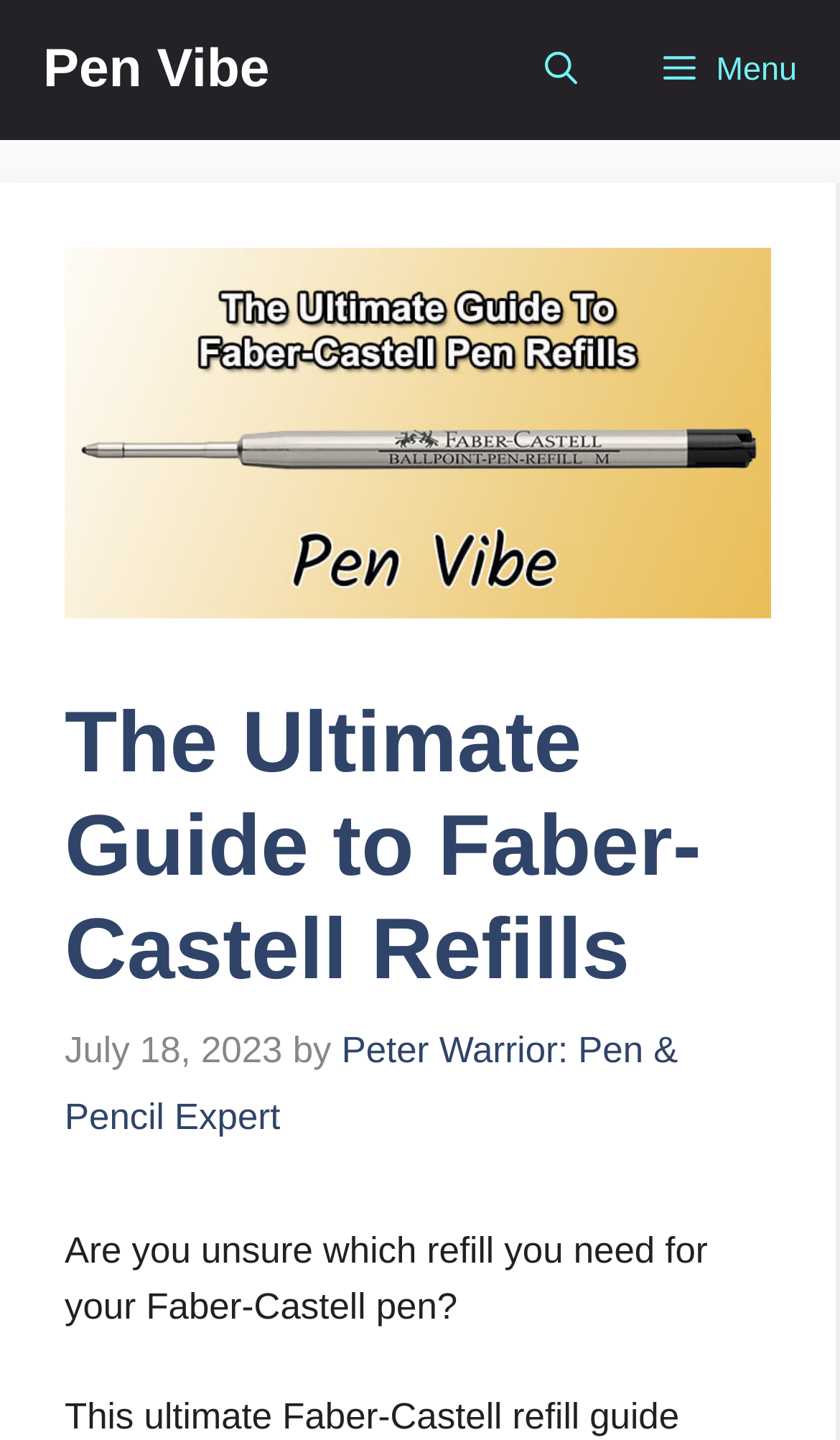What is the date of publication of this webpage?
Identify the answer in the screenshot and reply with a single word or phrase.

July 18, 2023